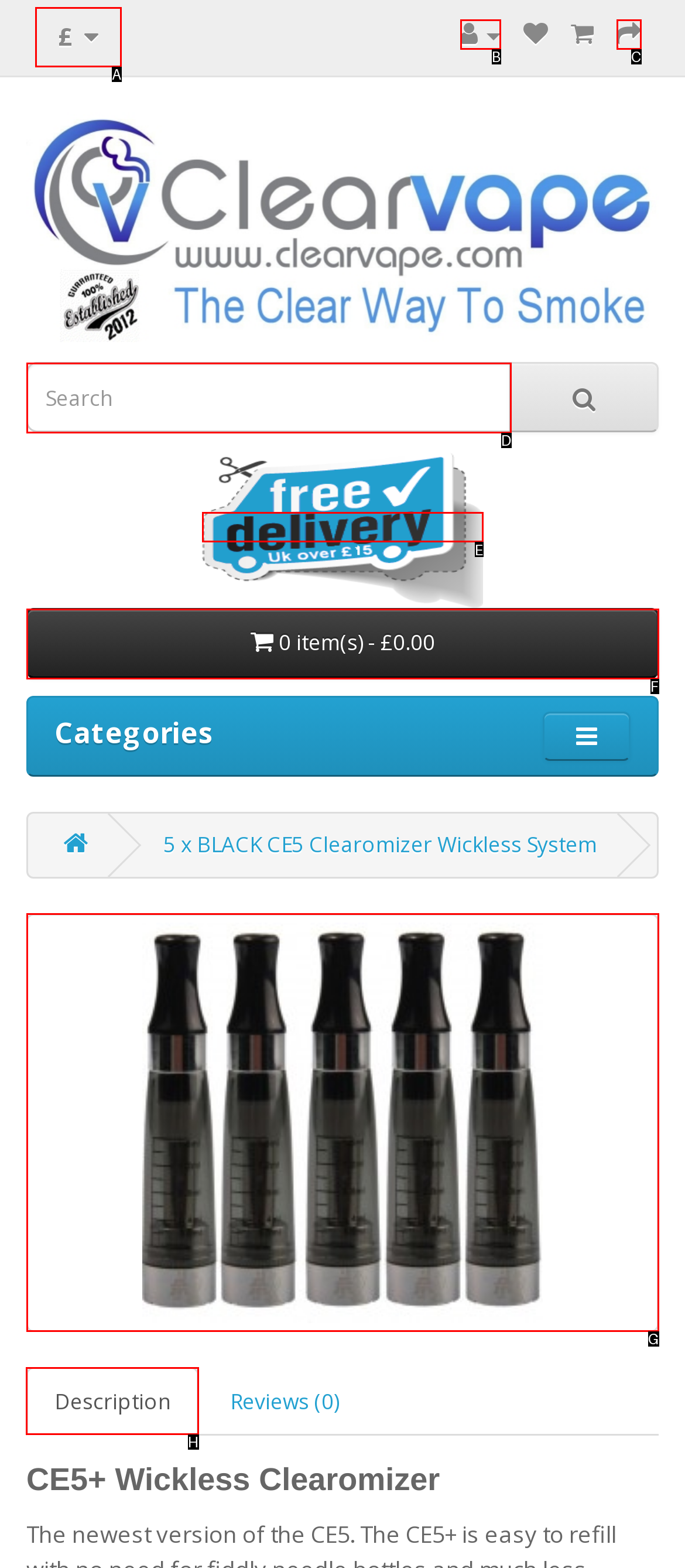For the task: learn more about the website, identify the HTML element to click.
Provide the letter corresponding to the right choice from the given options.

None